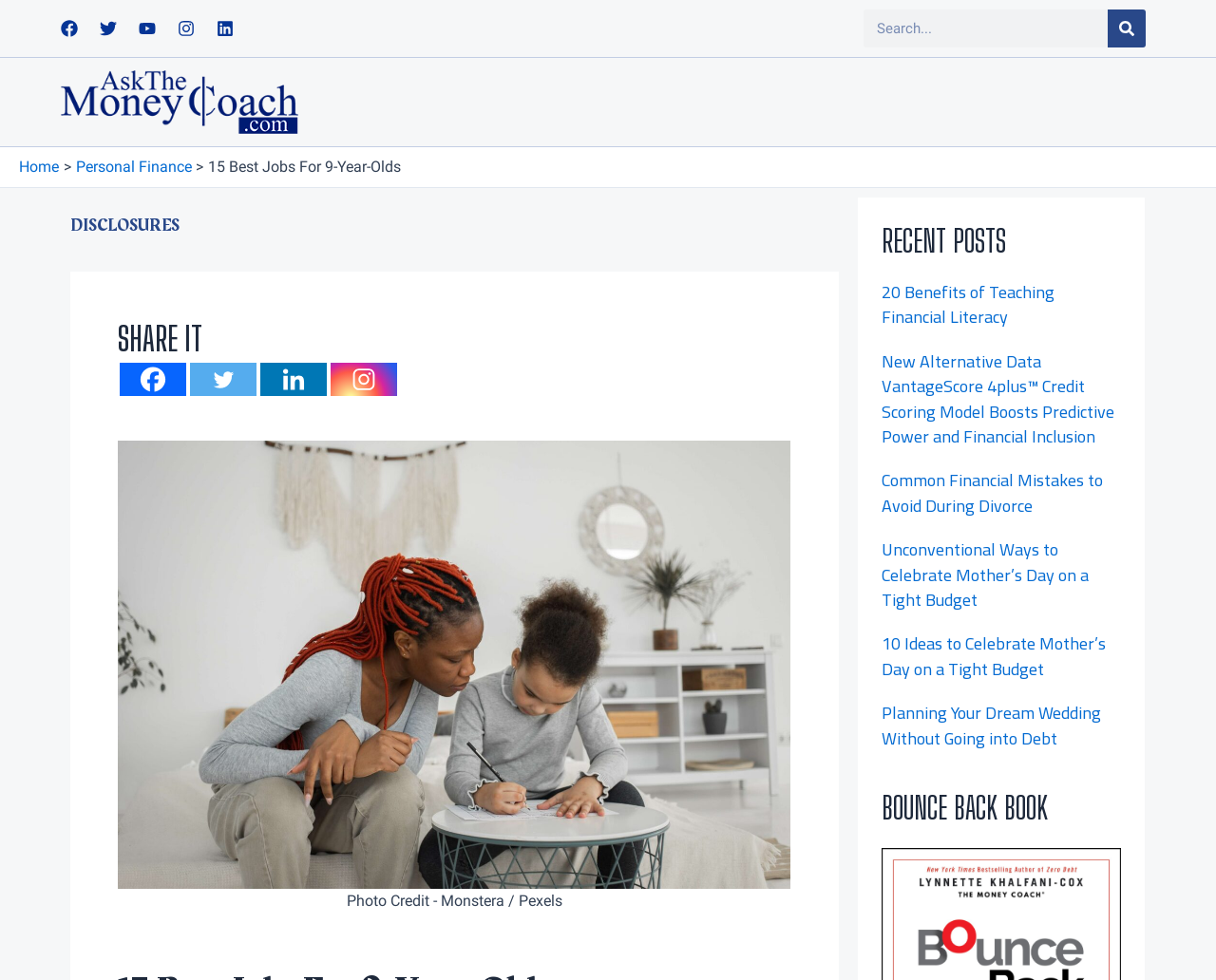Give a one-word or short-phrase answer to the following question: 
How many recent posts are listed on the webpage?

6